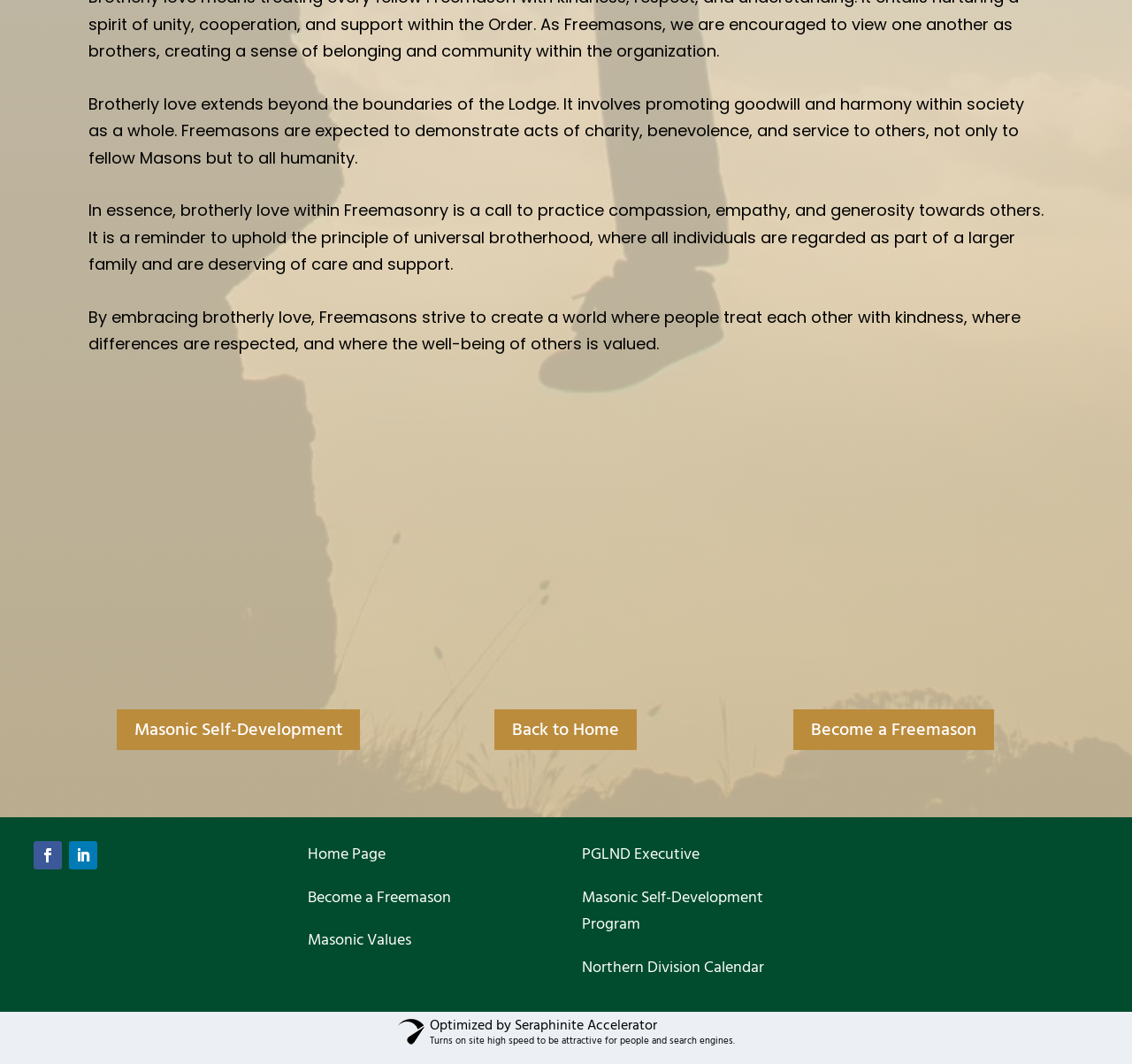Determine the bounding box coordinates for the area that needs to be clicked to fulfill this task: "view the Provincial Grand Lodge Northern Division Logo". The coordinates must be given as four float numbers between 0 and 1, i.e., [left, top, right, bottom].

[0.756, 0.802, 0.837, 0.888]